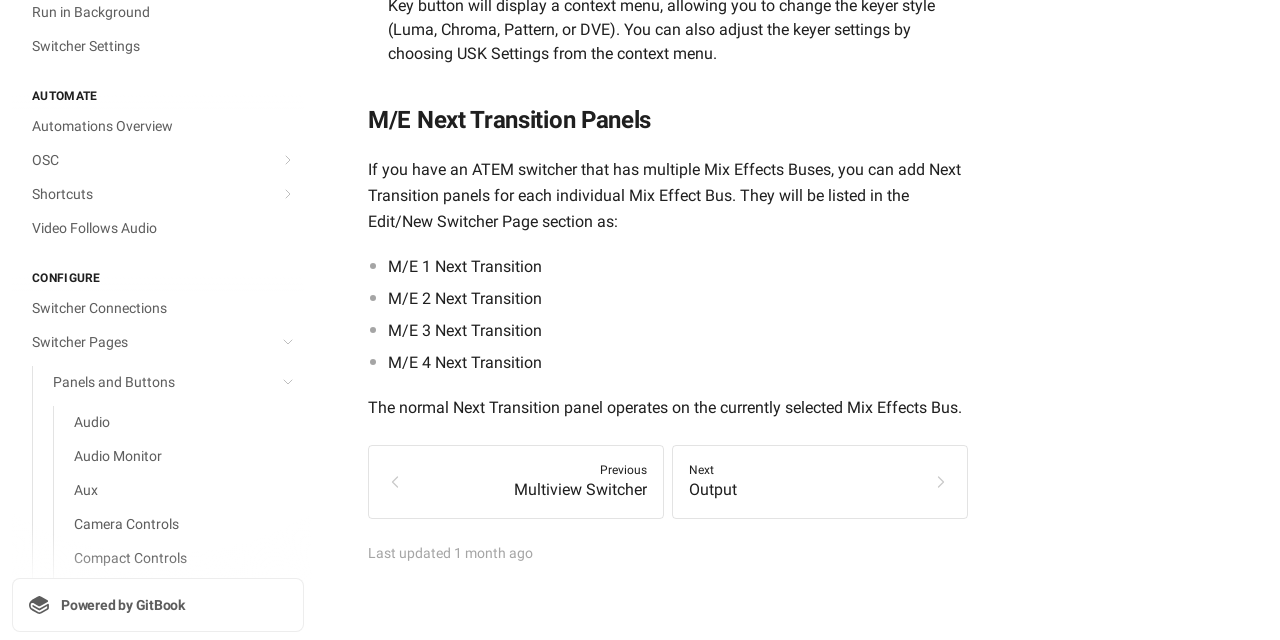Using the description: "Shortcuts", identify the bounding box of the corresponding UI element in the screenshot.

[0.009, 0.278, 0.238, 0.328]